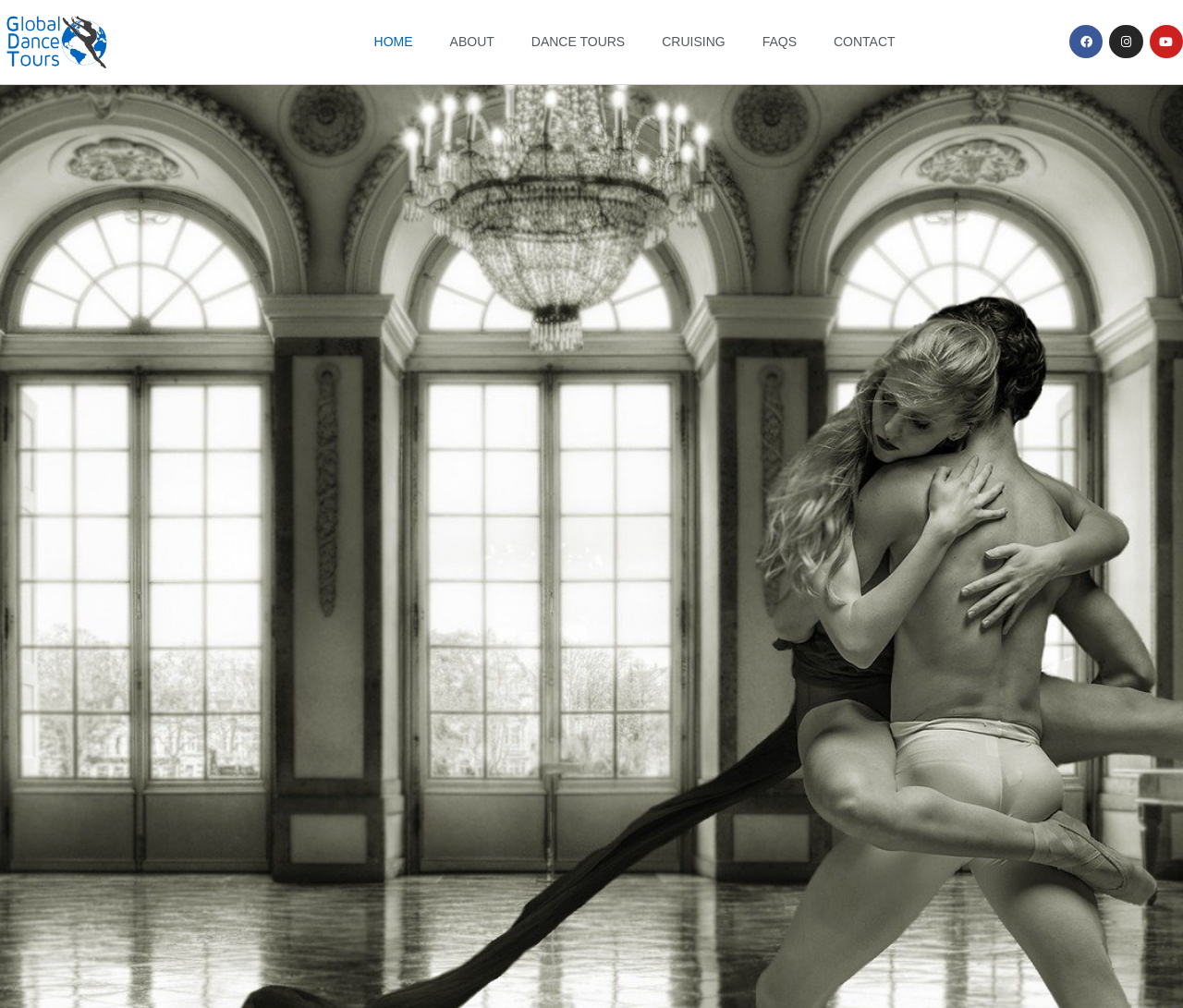Please identify the bounding box coordinates of the element's region that needs to be clicked to fulfill the following instruction: "contact global dance tours". The bounding box coordinates should consist of four float numbers between 0 and 1, i.e., [left, top, right, bottom].

[0.689, 0.025, 0.772, 0.058]